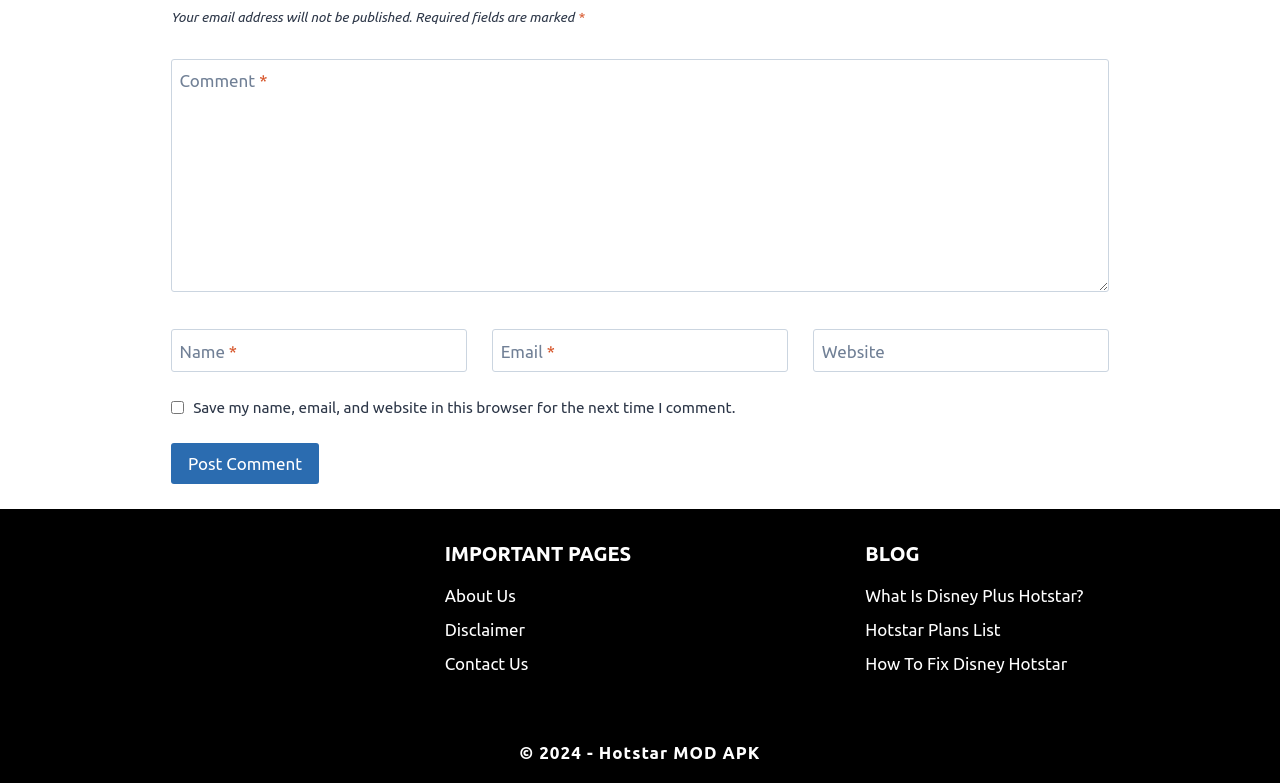Please identify the bounding box coordinates of the element that needs to be clicked to perform the following instruction: "Click the Post Comment button".

[0.134, 0.566, 0.249, 0.618]